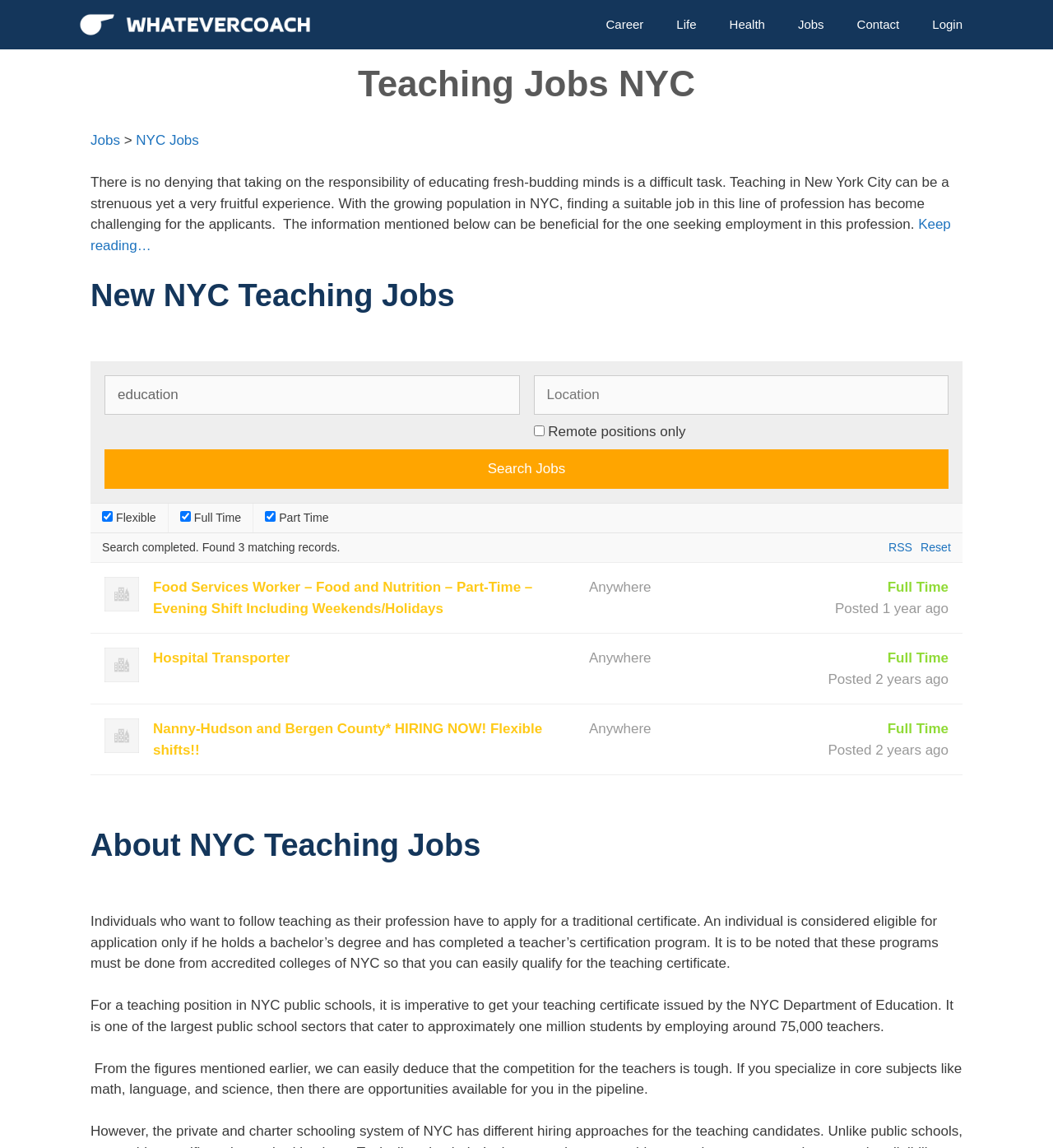Answer the question in one word or a short phrase:
What is the main purpose of this webpage?

Teaching jobs in NYC